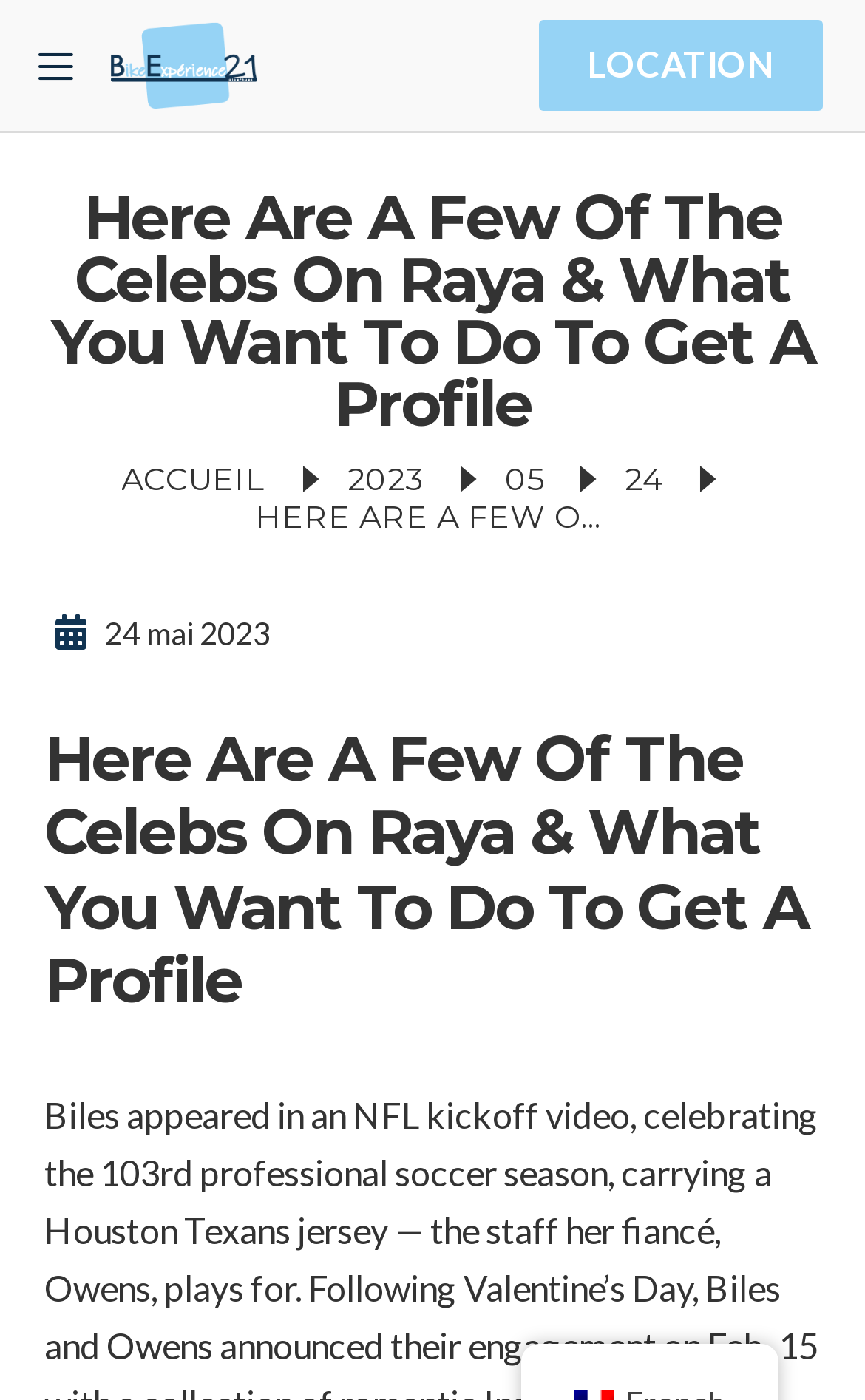Give a one-word or short phrase answer to the question: 
What is the date mentioned on the webpage?

24 mai 2023